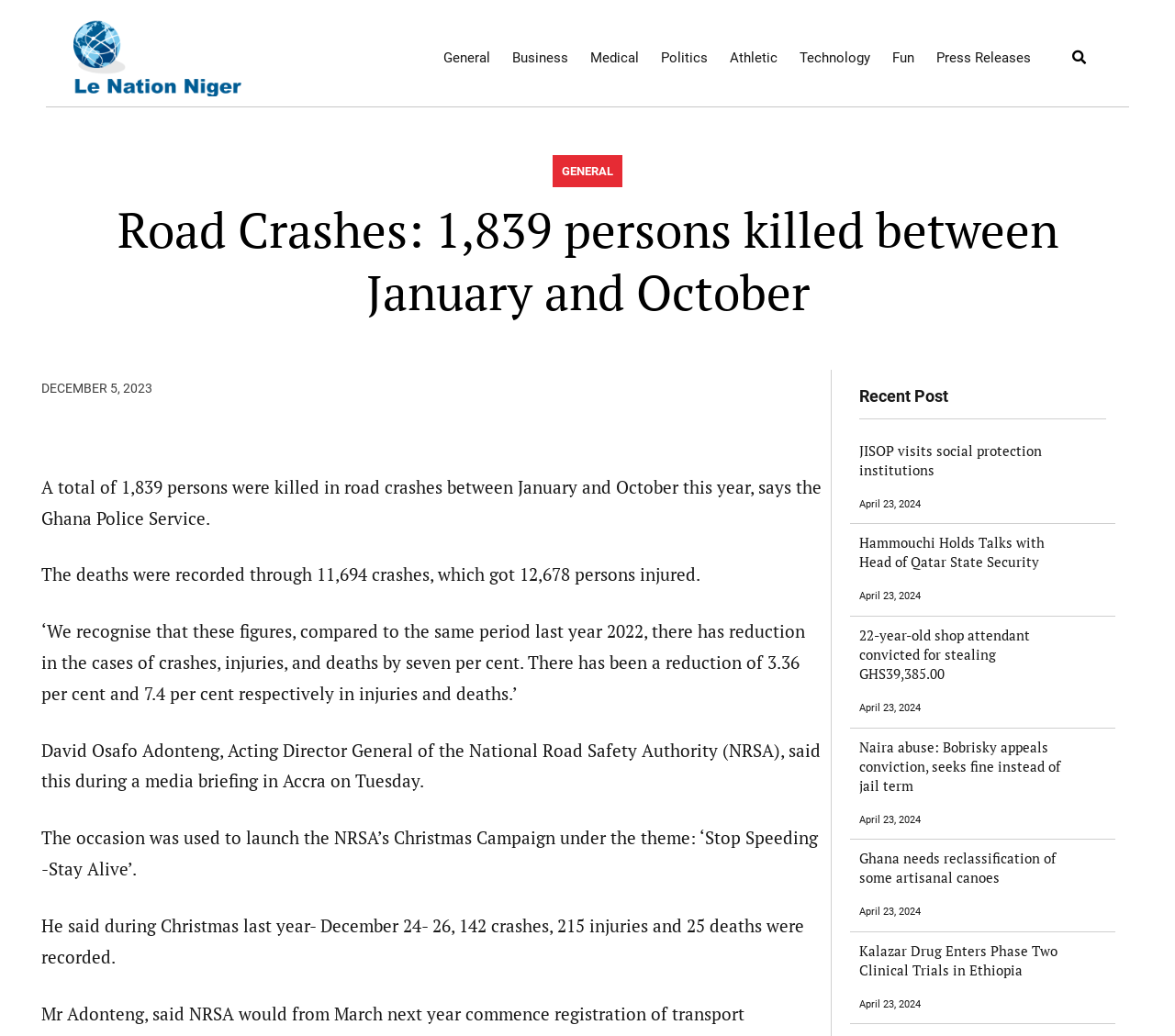Please locate the bounding box coordinates of the element's region that needs to be clicked to follow the instruction: "Click on the 'Politics' link". The bounding box coordinates should be provided as four float numbers between 0 and 1, i.e., [left, top, right, bottom].

[0.553, 0.018, 0.612, 0.094]